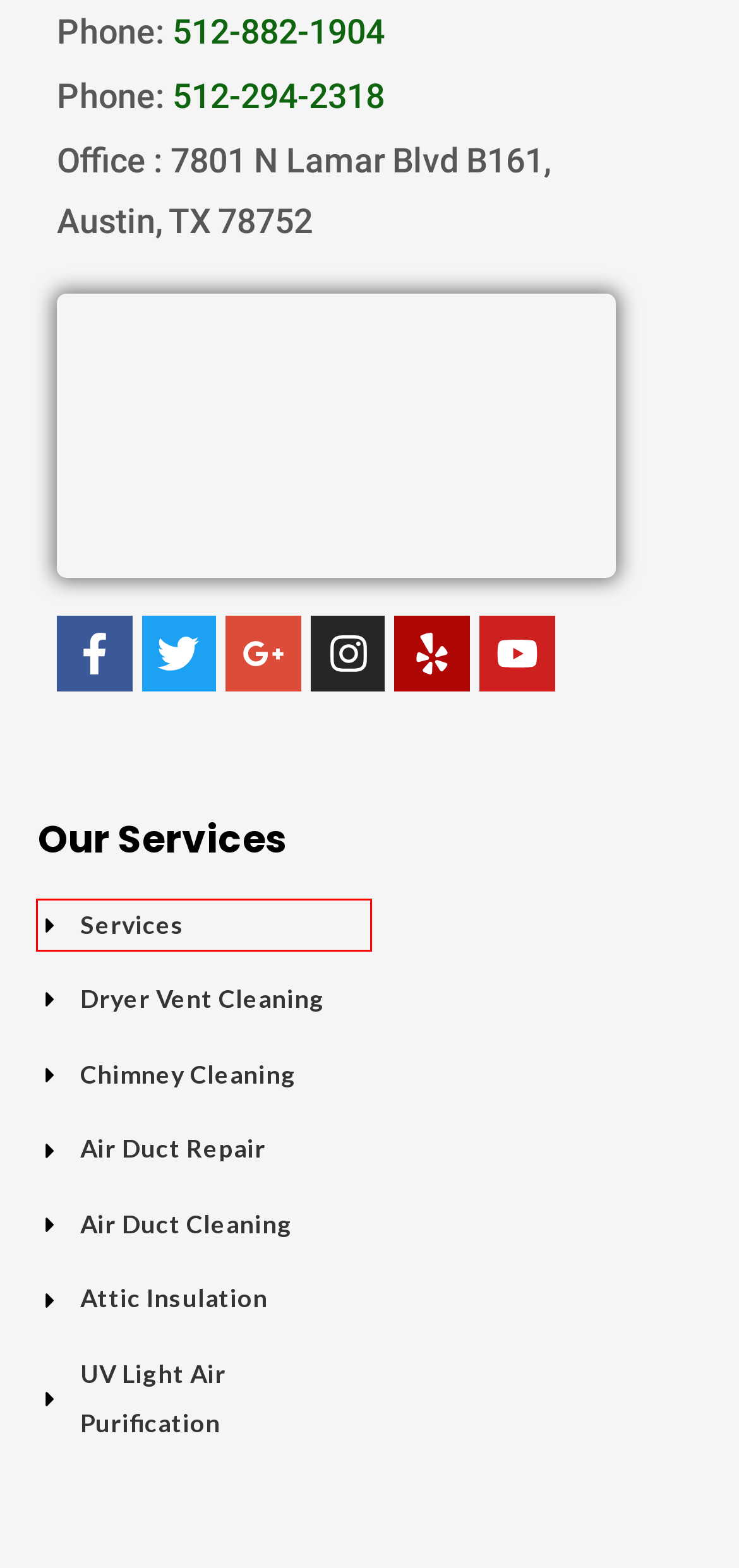Given a webpage screenshot featuring a red rectangle around a UI element, please determine the best description for the new webpage that appears after the element within the bounding box is clicked. The options are:
A. Chimney Cleaning Austin Hills, TX – Greenwood Air Duct Cleaning
B. Dryer Vent Cleaning – Greenwood Air Duct Cleaning
C. UV Light & Air Purification – Greenwood Air Duct Cleaning
D. Services – Greenwood Air Duct Cleaning
E. Greenwood Air Duct Cleaning
F. Greenwood Air Duct Cleaning – Air Duct Cleaning
G. Air Duct Repair and Replacement – Greenwood Air Duct Cleaning
H. Log In ‹ Greenwood Air Duct Cleaning — WordPress

D